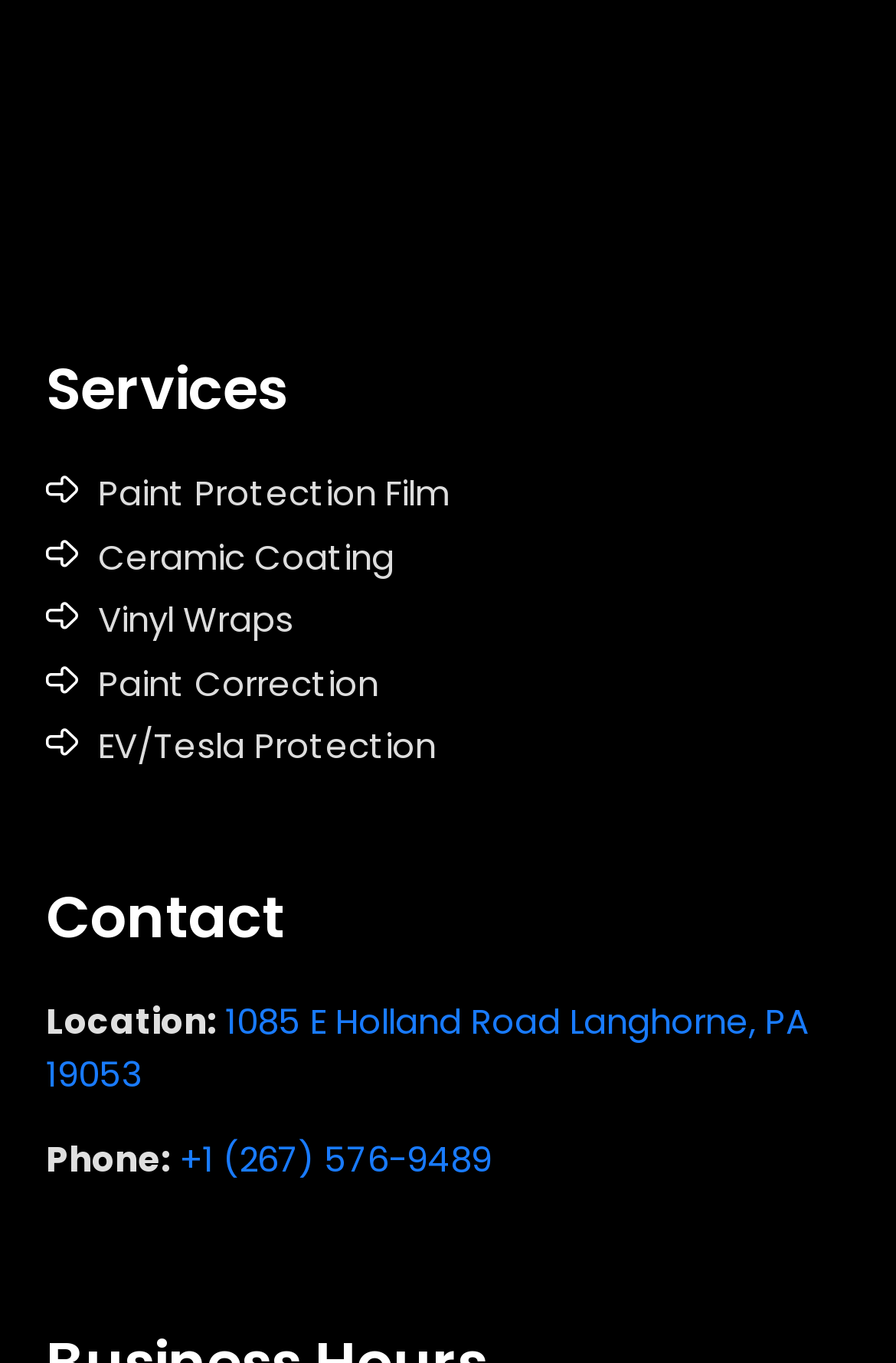Identify and provide the bounding box for the element described by: "+1 (267) 576-9489".

[0.2, 0.832, 0.549, 0.868]